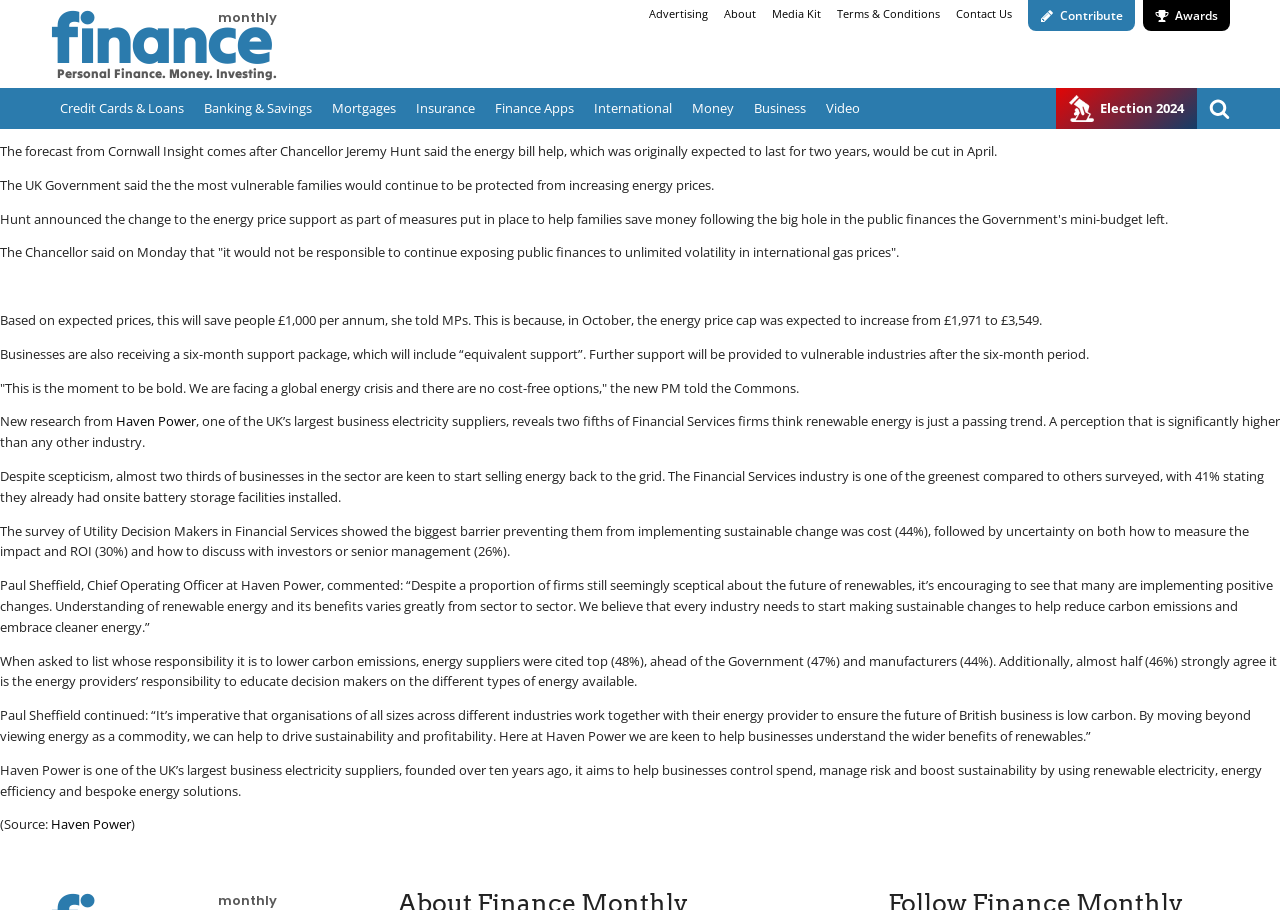Please identify the bounding box coordinates of the area I need to click to accomplish the following instruction: "Search using the search icon".

[0.945, 0.108, 0.961, 0.131]